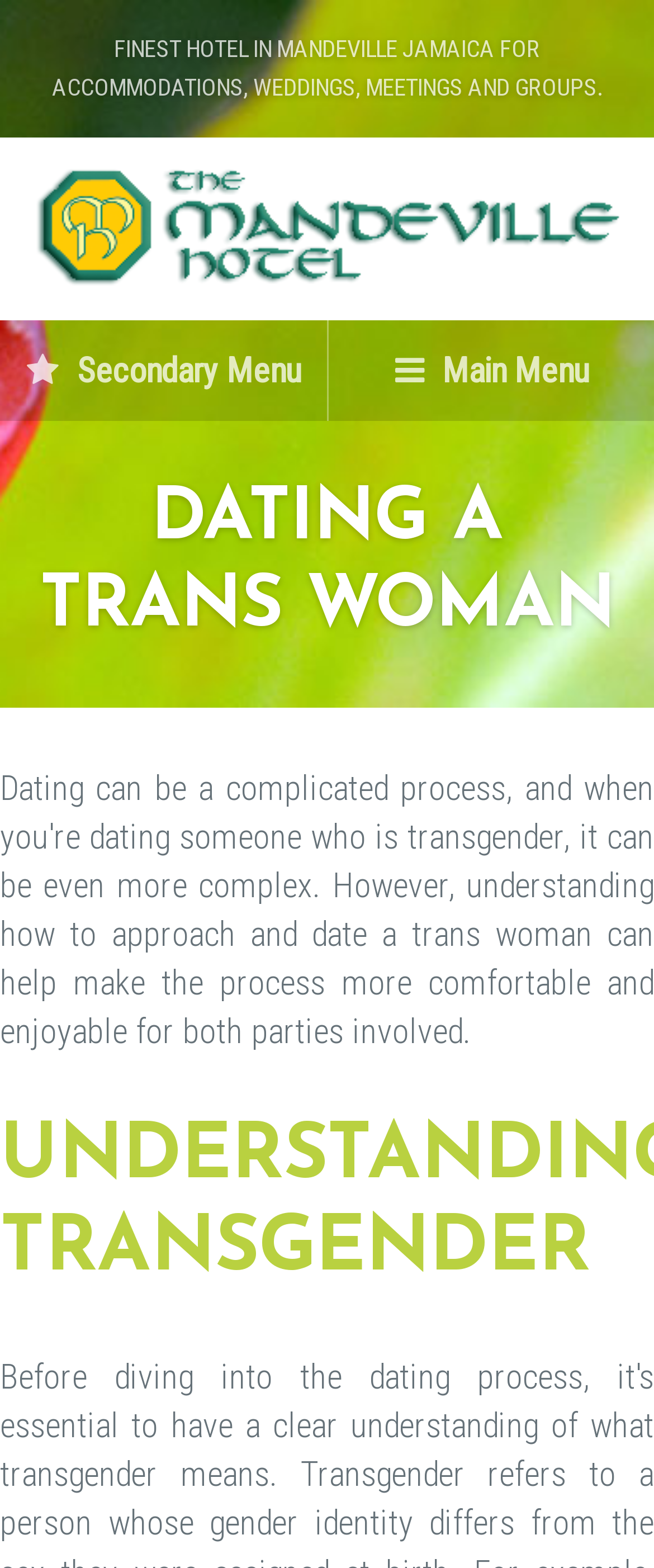Identify the text that serves as the heading for the webpage and generate it.

DATING A TRANS WOMAN